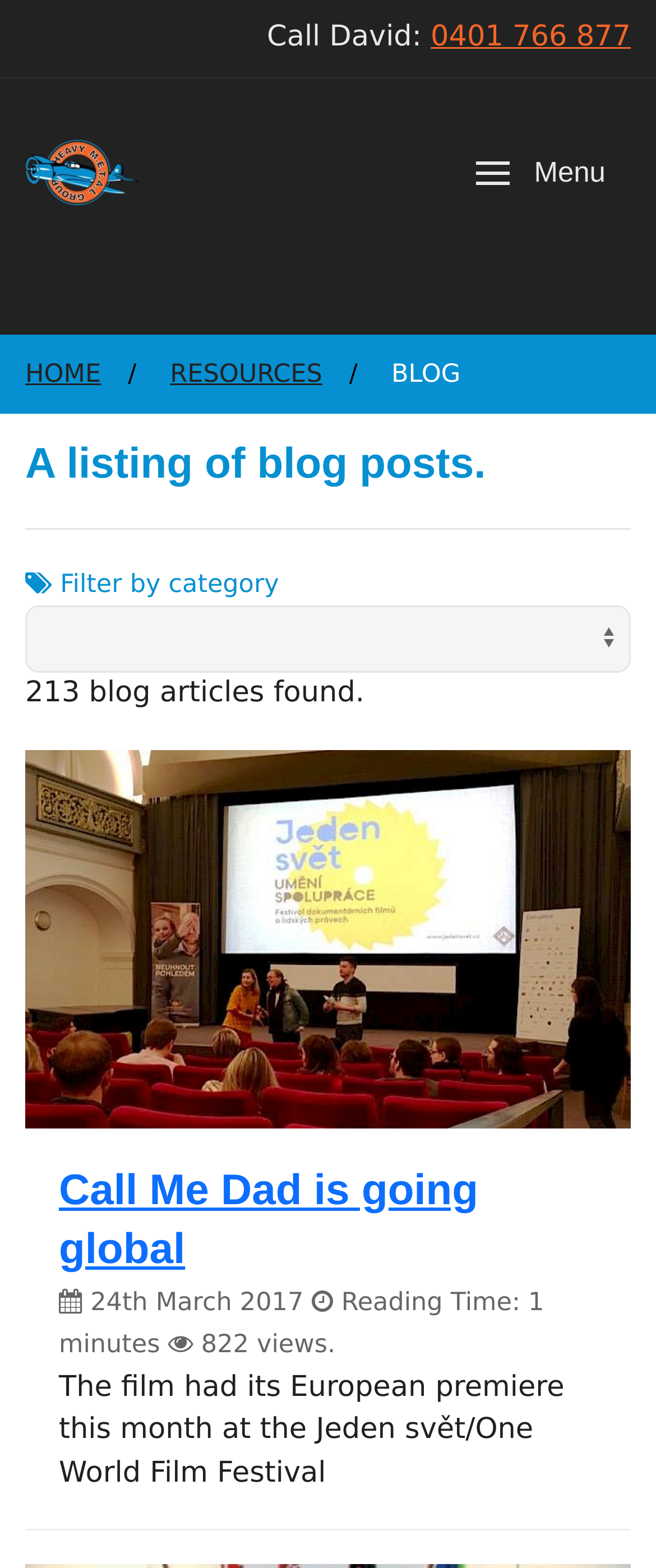What is the reading time of the first blog post?
Kindly offer a comprehensive and detailed response to the question.

I found the answer by looking at the static text element that says 'Reading Time: 1 minutes' below the title of the first blog post.